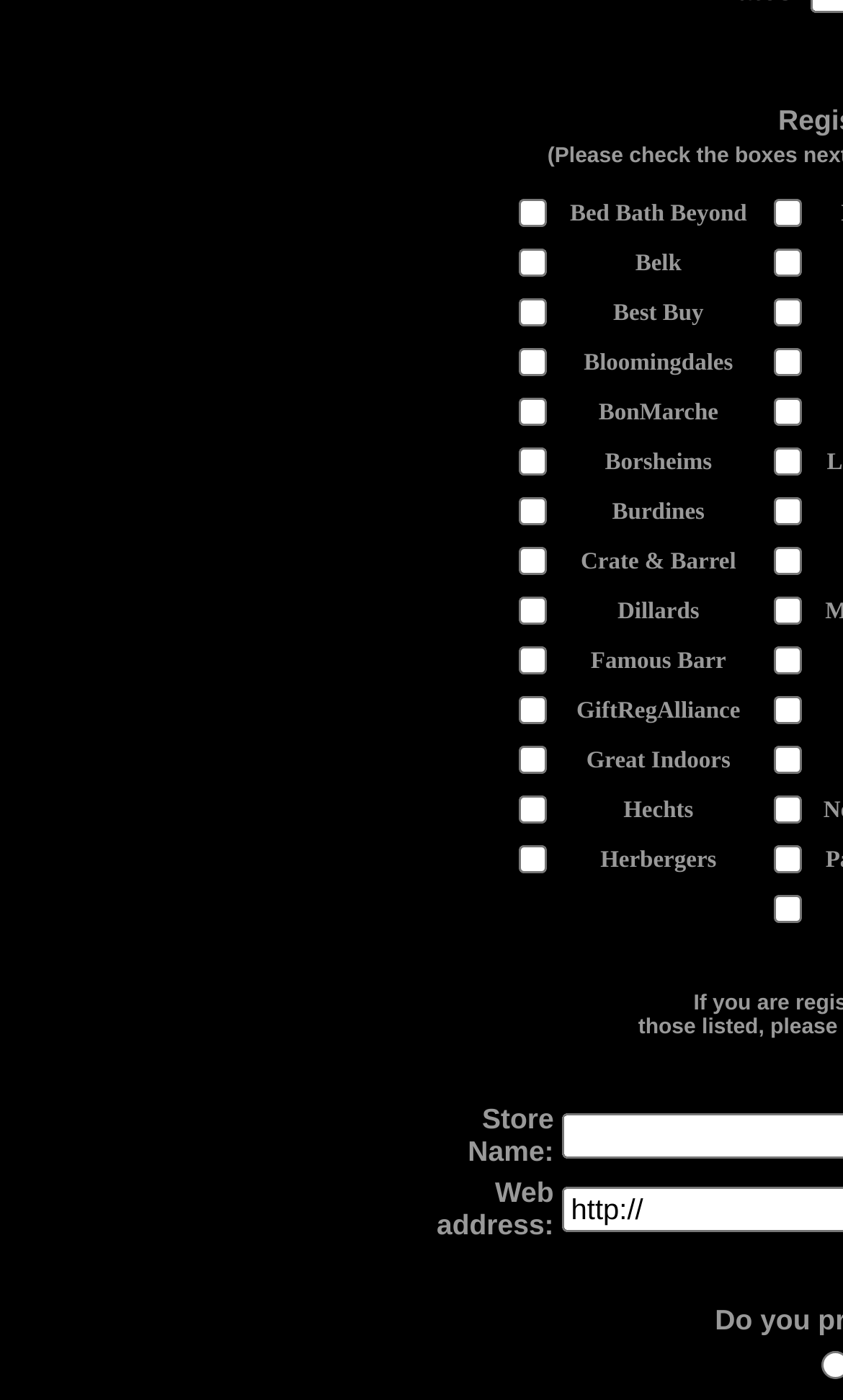Determine the bounding box coordinates for the clickable element to execute this instruction: "Select Bed Bath Beyond". Provide the coordinates as four float numbers between 0 and 1, i.e., [left, top, right, bottom].

[0.663, 0.136, 0.899, 0.168]